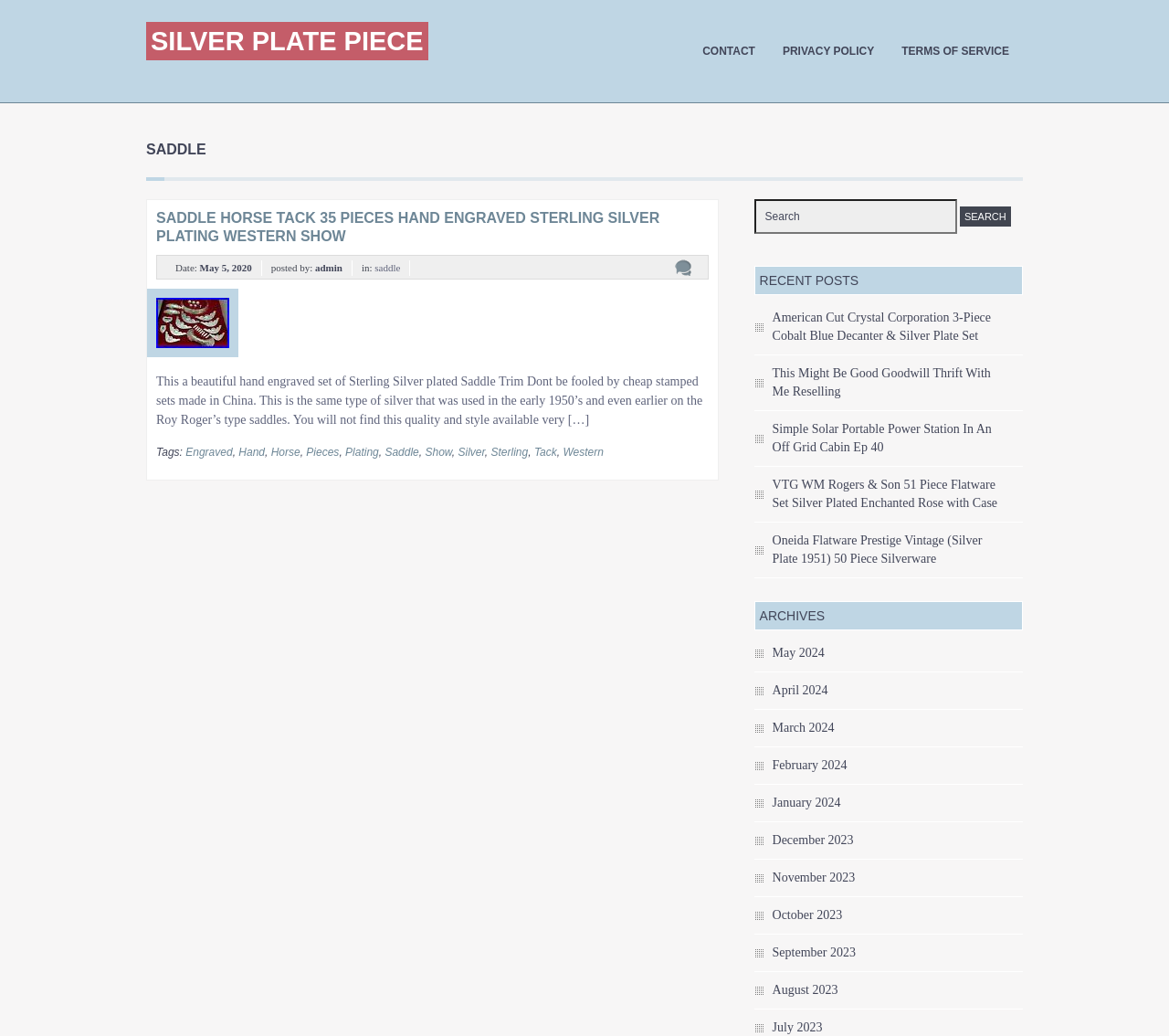How many pieces are in the saddle horse tack set?
Using the image, provide a concise answer in one word or a short phrase.

35